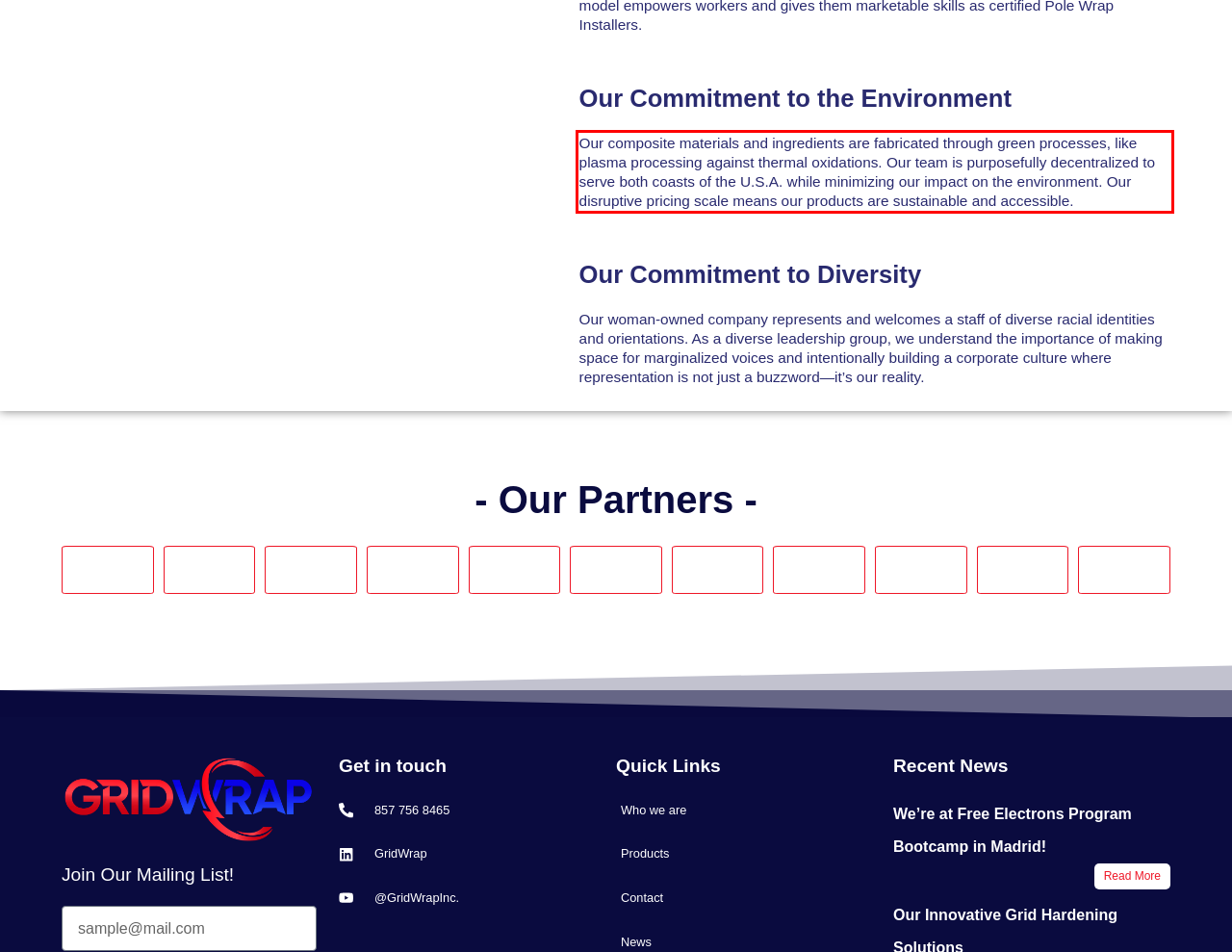Please identify and extract the text content from the UI element encased in a red bounding box on the provided webpage screenshot.

Our composite materials and ingredients are fabricated through green processes, like plasma processing against thermal oxidations. Our team is purposefully decentralized to serve both coasts of the U.S.A. while minimizing our impact on the environment. Our disruptive pricing scale means our products are sustainable and accessible.